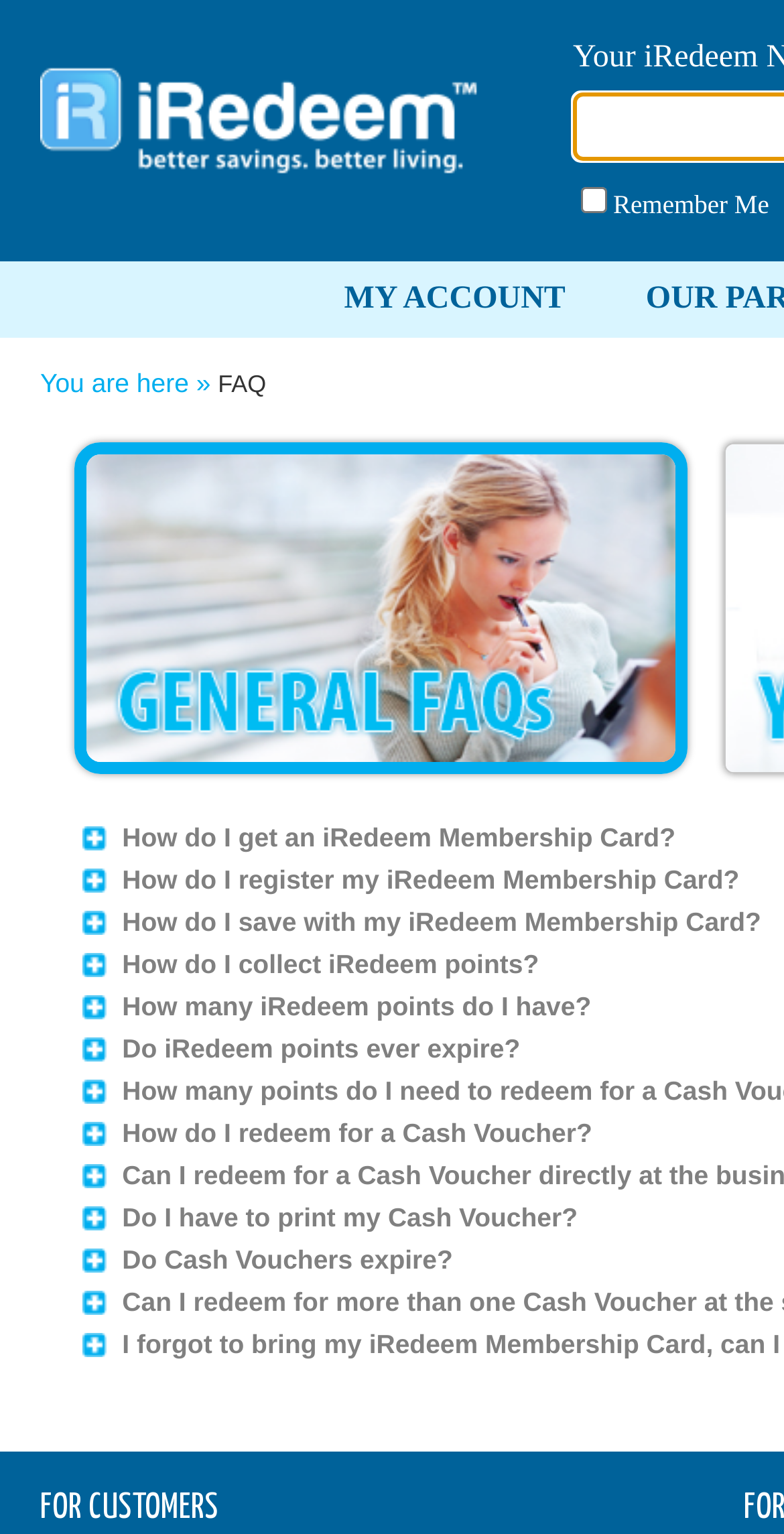Is the 'MY ACCOUNT' link a navigation menu item?
Refer to the image and provide a concise answer in one word or phrase.

Yes